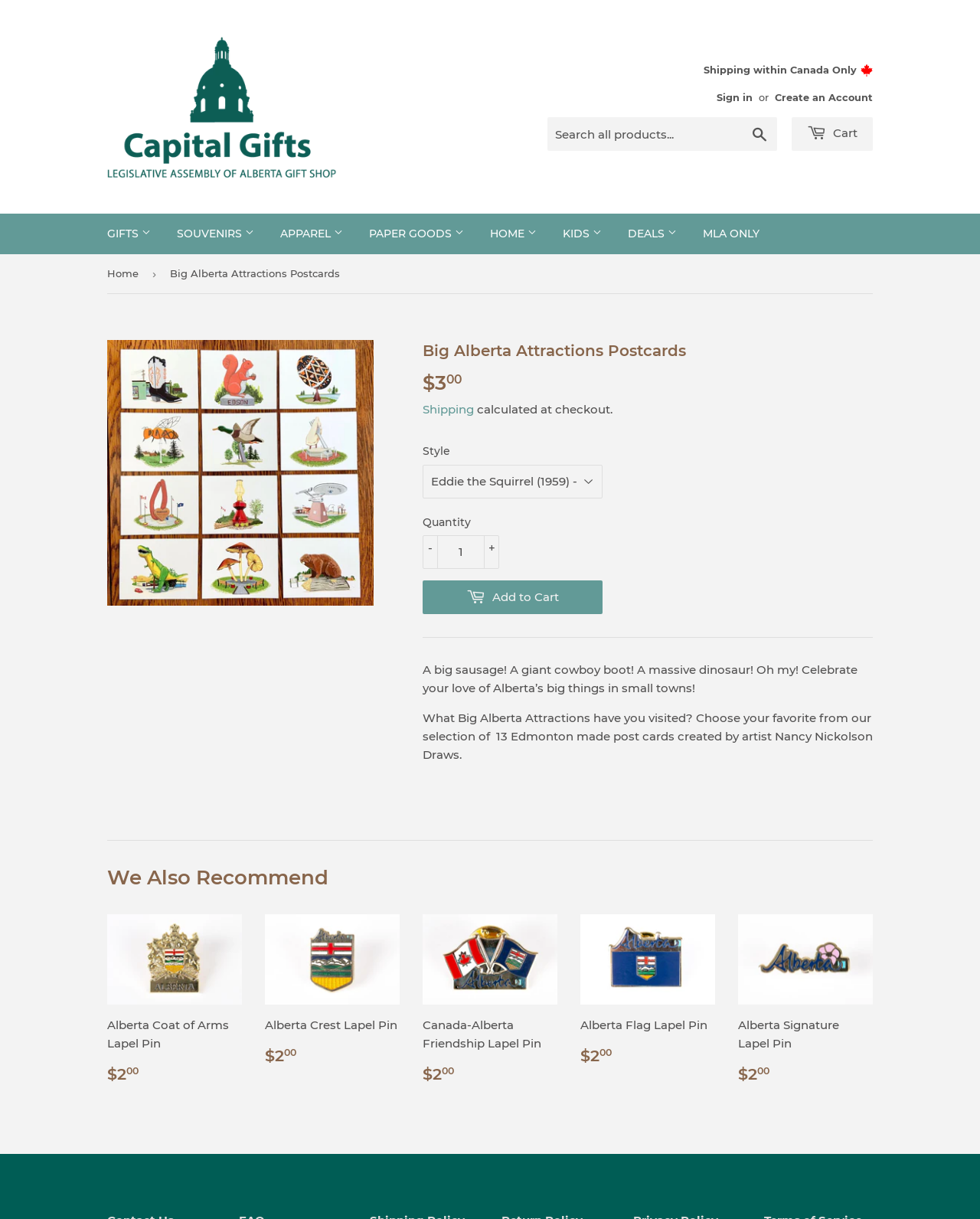Find and extract the text of the primary heading on the webpage.

Big Alberta Attractions Postcards